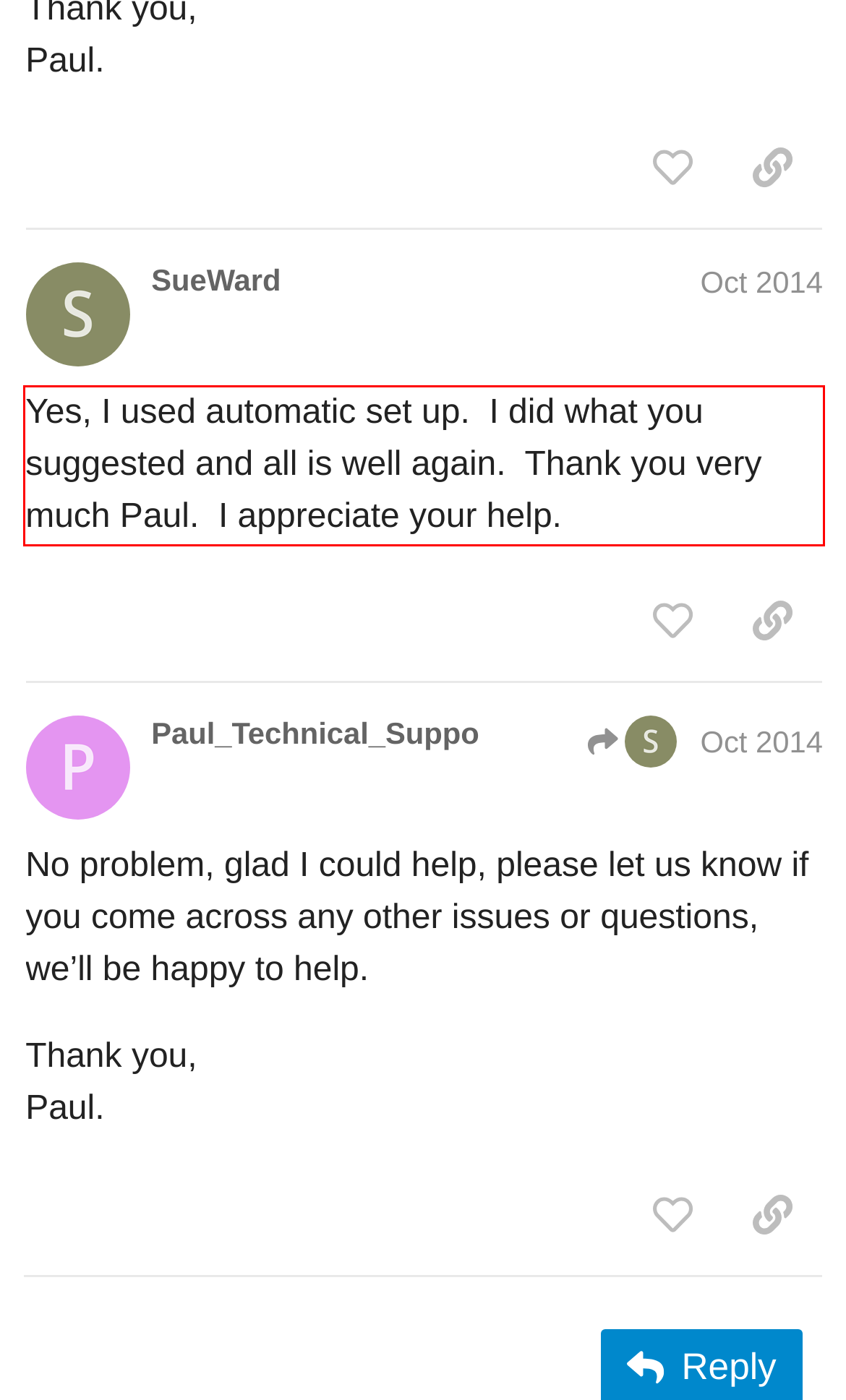You are given a screenshot of a webpage with a UI element highlighted by a red bounding box. Please perform OCR on the text content within this red bounding box.

Yes, I used automatic set up. I did what you suggested and all is well again. Thank you very much Paul. I appreciate your help.